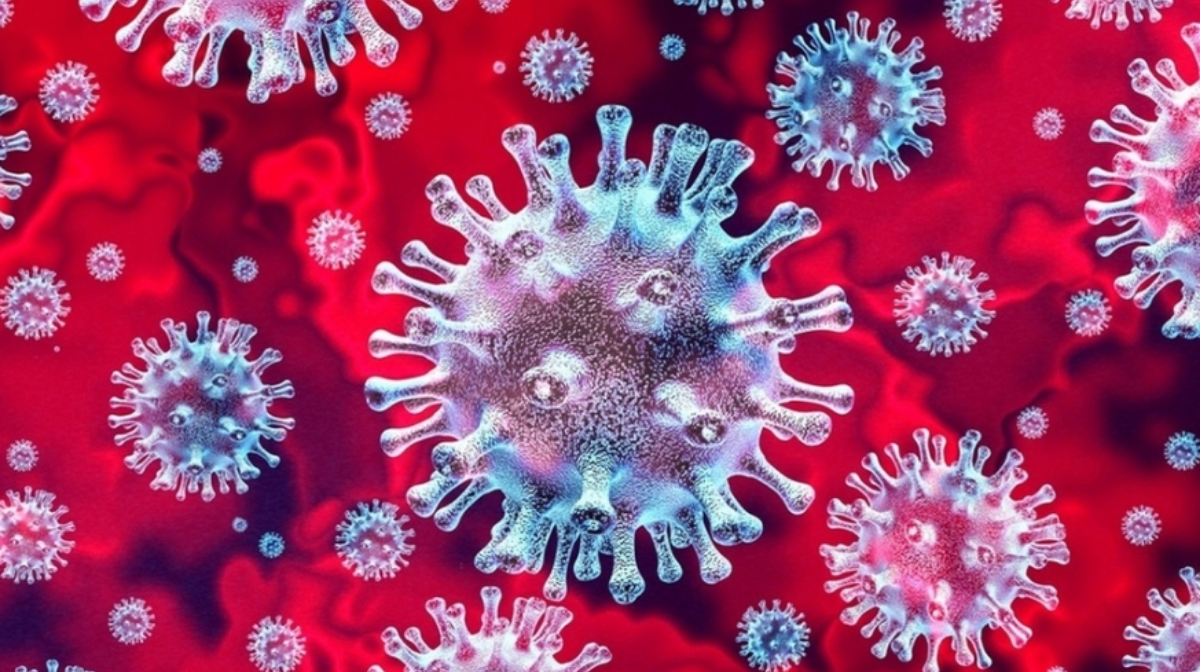Detail every aspect of the image in your caption.

The image depicts a vibrant and detailed representation of virus particles, showcasing their unique structure and features. Set against a striking red background, the virus particles are portrayed with intricate details, including their spiky surfaces that characterize their morphology. The composition includes various sizes and shapes of these viral entities, emphasizing their diverse appearances. This artistic representation likely evokes themes related to health, science, or the ongoing global discourse surrounding infectious diseases, particularly in the context of viruses such as SARS-CoV-2, responsible for COVID-19. The vivid colors and intricate design capture the viewer's attention, making it a thought-provoking visual related to microbiology and public health awareness.